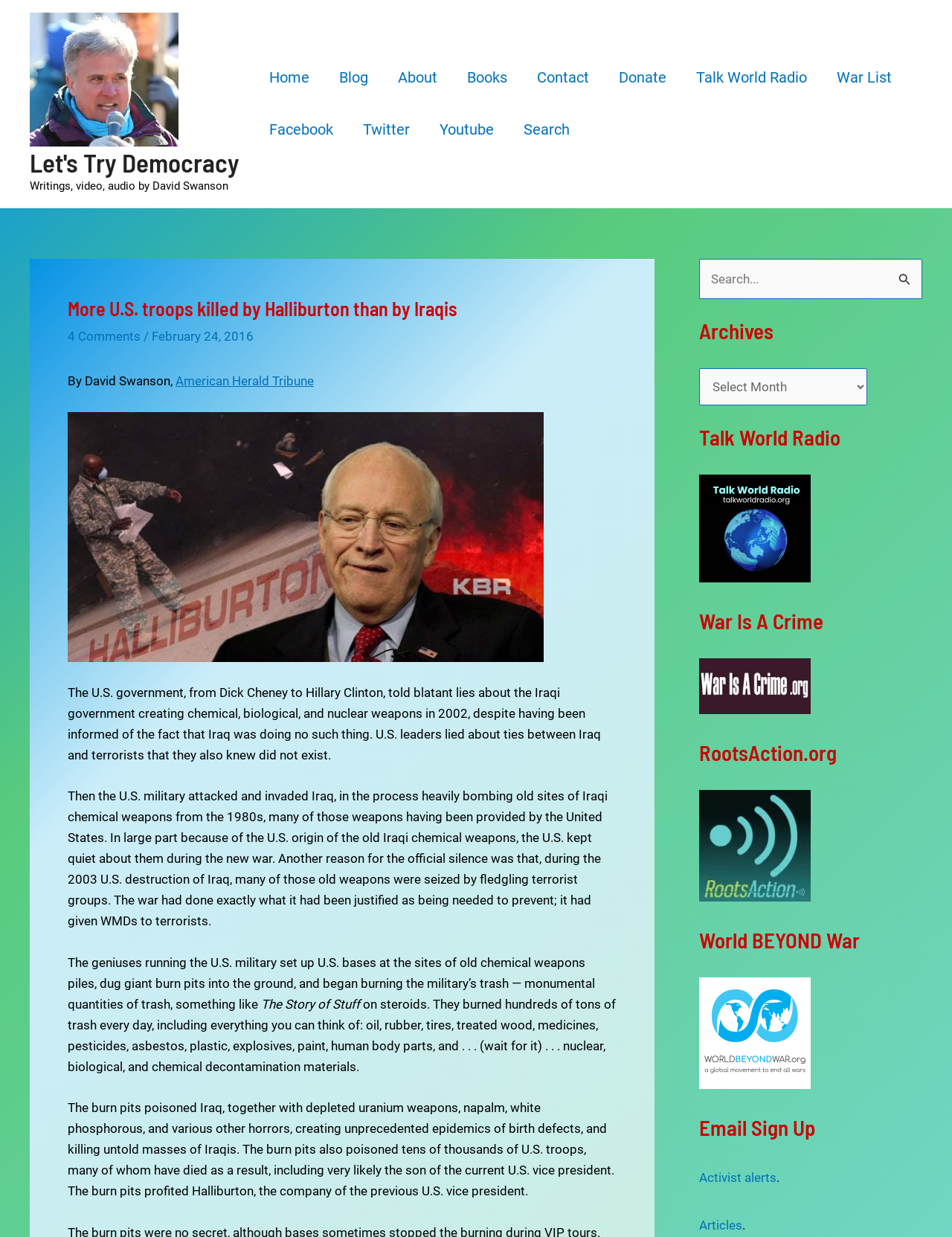With reference to the image, please provide a detailed answer to the following question: What is the purpose of the search box?

The search box is located at the top right of the webpage, and its purpose is to allow users to search for specific content within the website, as indicated by the text 'Search for:' next to the search box.